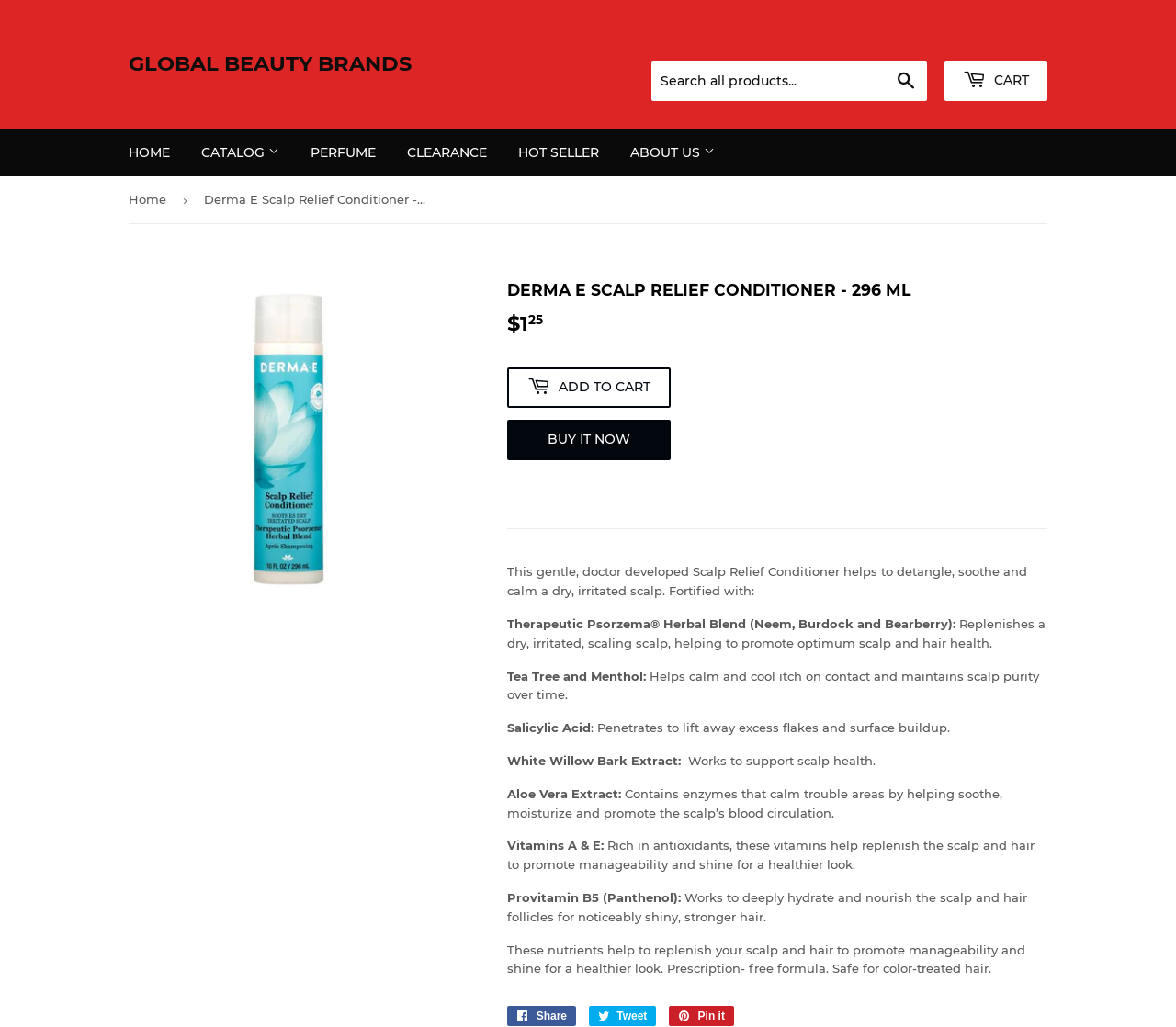Can you specify the bounding box coordinates of the area that needs to be clicked to fulfill the following instruction: "Add to cart"?

[0.431, 0.357, 0.57, 0.397]